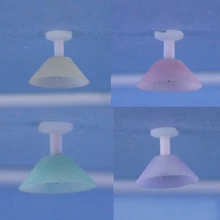Provide an extensive narrative of what is shown in the image.

The image showcases a set of four colorful cone pendant lamps, each suspended from a white ceiling fixture. The lamps feature various pastel shades—one in light pink, another in soft green, a third in a pale lavender, and the last in a muted yellow. Their modern and minimalist design is perfect for adding a whimsical touch to any interior space. This image is part of a product listing titled "Cone pendant lamp, 1/48th scale," highlighting its relevance for collectors or enthusiasts of miniature decor.